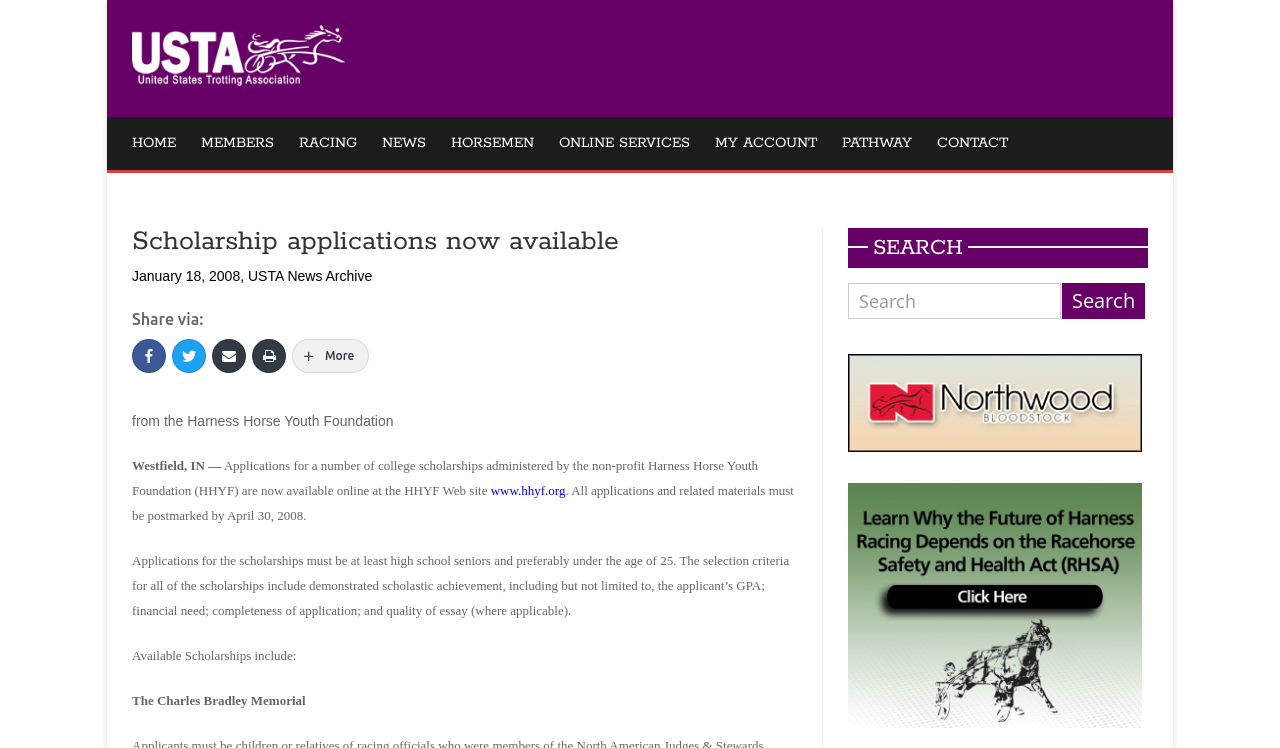What organization is administering the college scholarships?
Please look at the screenshot and answer in one word or a short phrase.

Harness Horse Youth Foundation